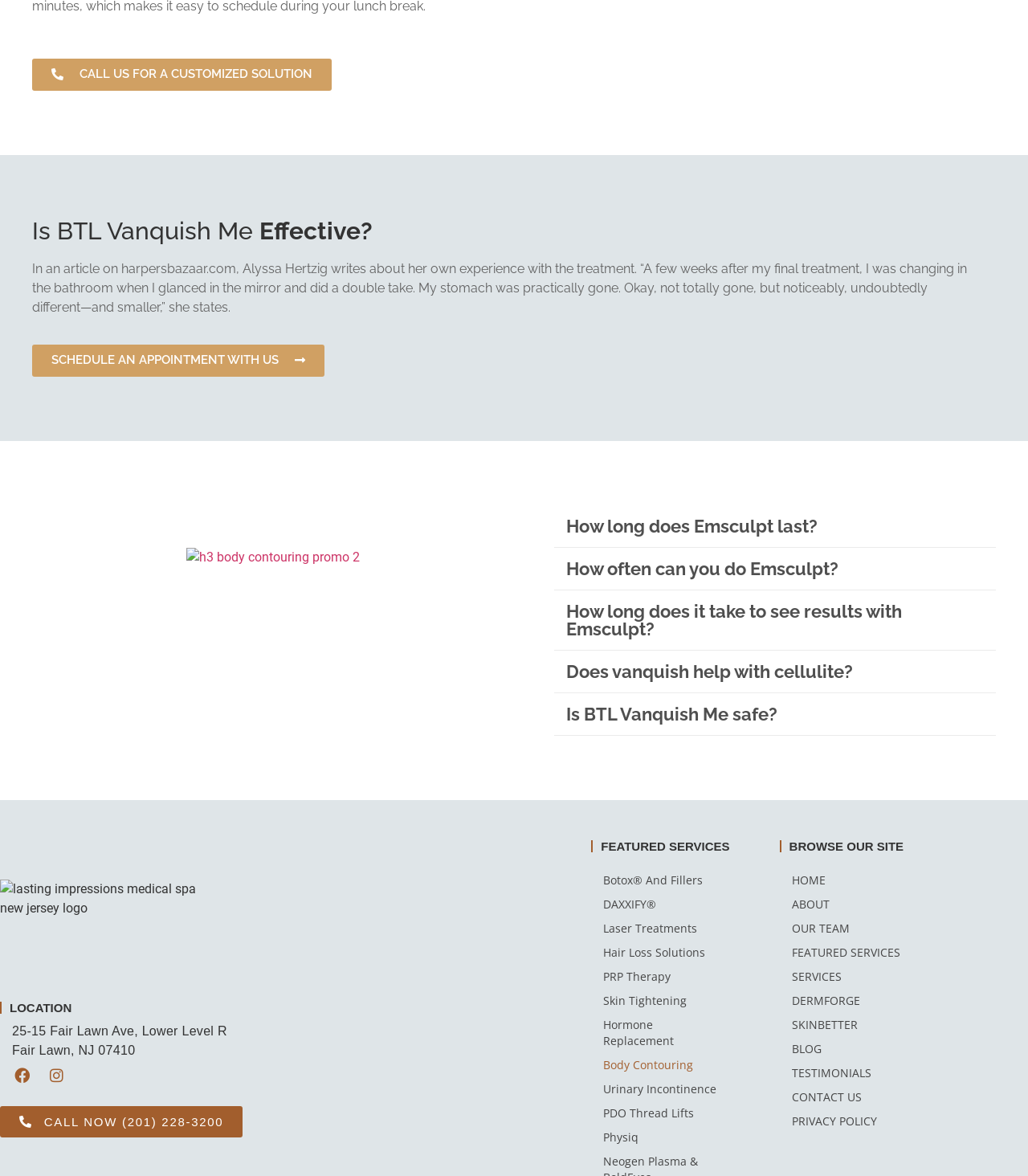Refer to the image and provide an in-depth answer to the question:
What is the name of the medical spa?

I found the name of the medical spa by looking at the logo image at the bottom of the page, which has the text 'lasting impressions medical spa new jersey logo'. This suggests that the name of the medical spa is Lasting Impressions Medical Spa.